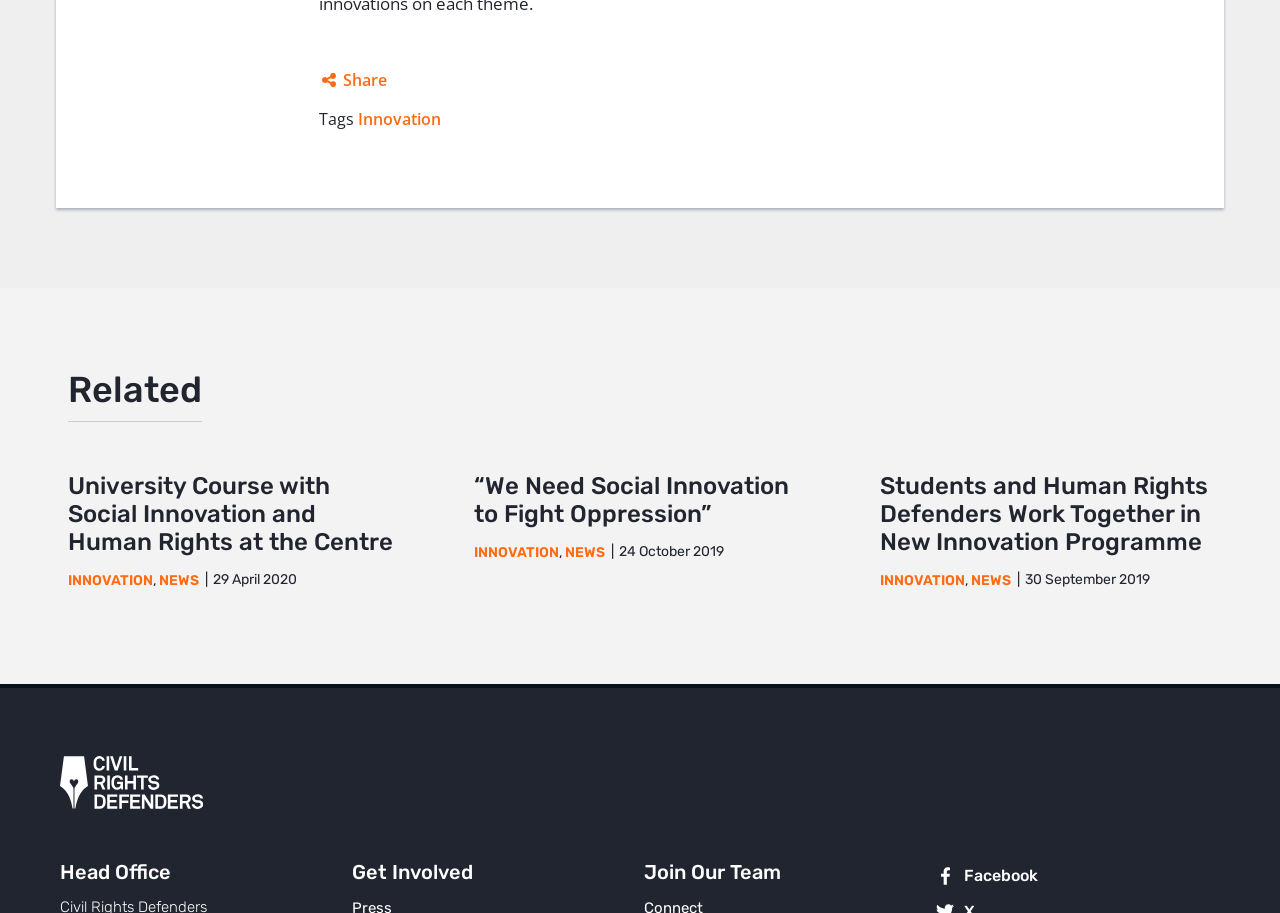How many related articles are listed?
Make sure to answer the question with a detailed and comprehensive explanation.

The webpage has a 'Related' section that lists three article headings with links. These articles are likely related to the main content and are provided for further reading.